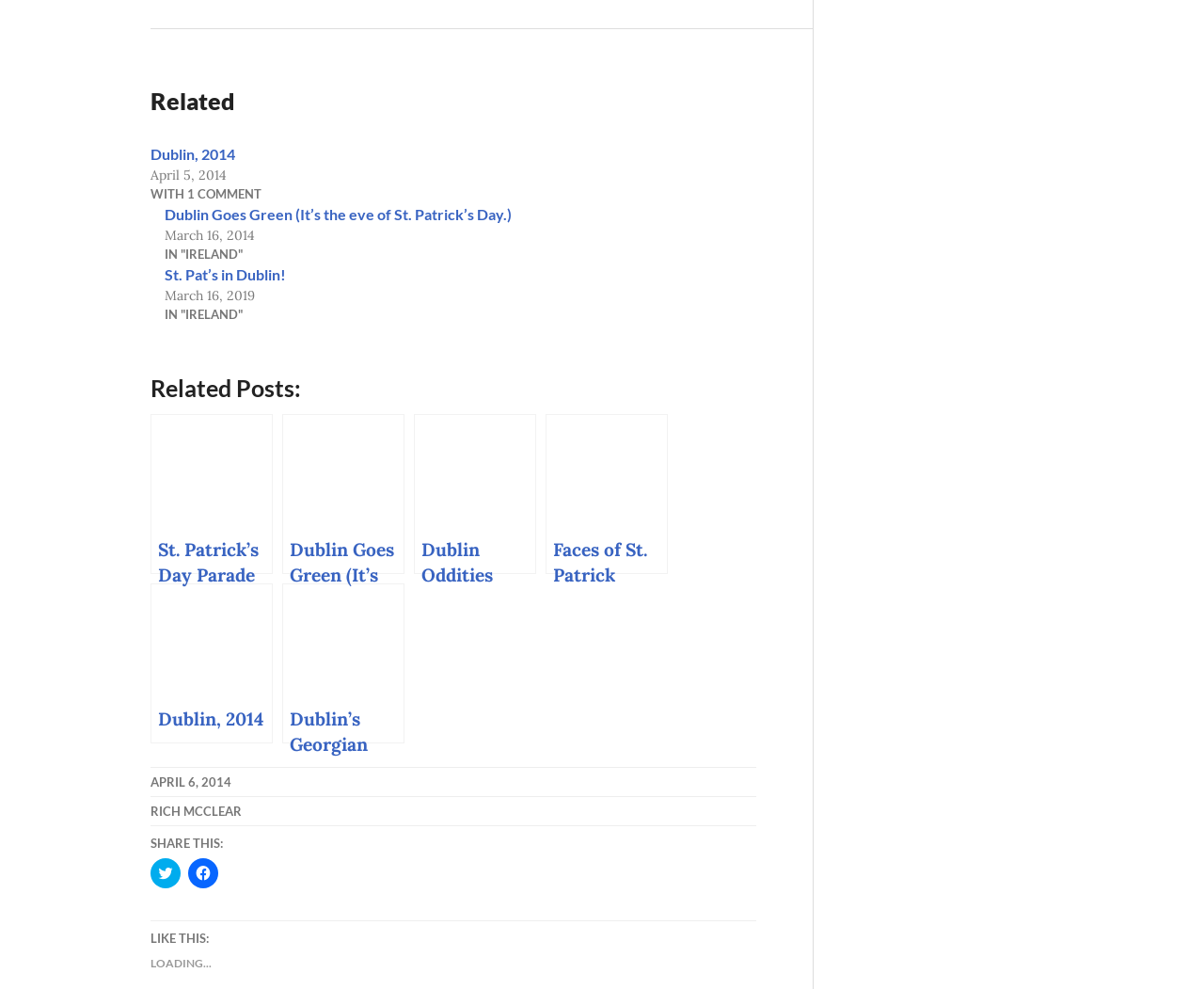Show the bounding box coordinates of the element that should be clicked to complete the task: "Click on 'Dublin, 2014'".

[0.125, 0.147, 0.195, 0.165]